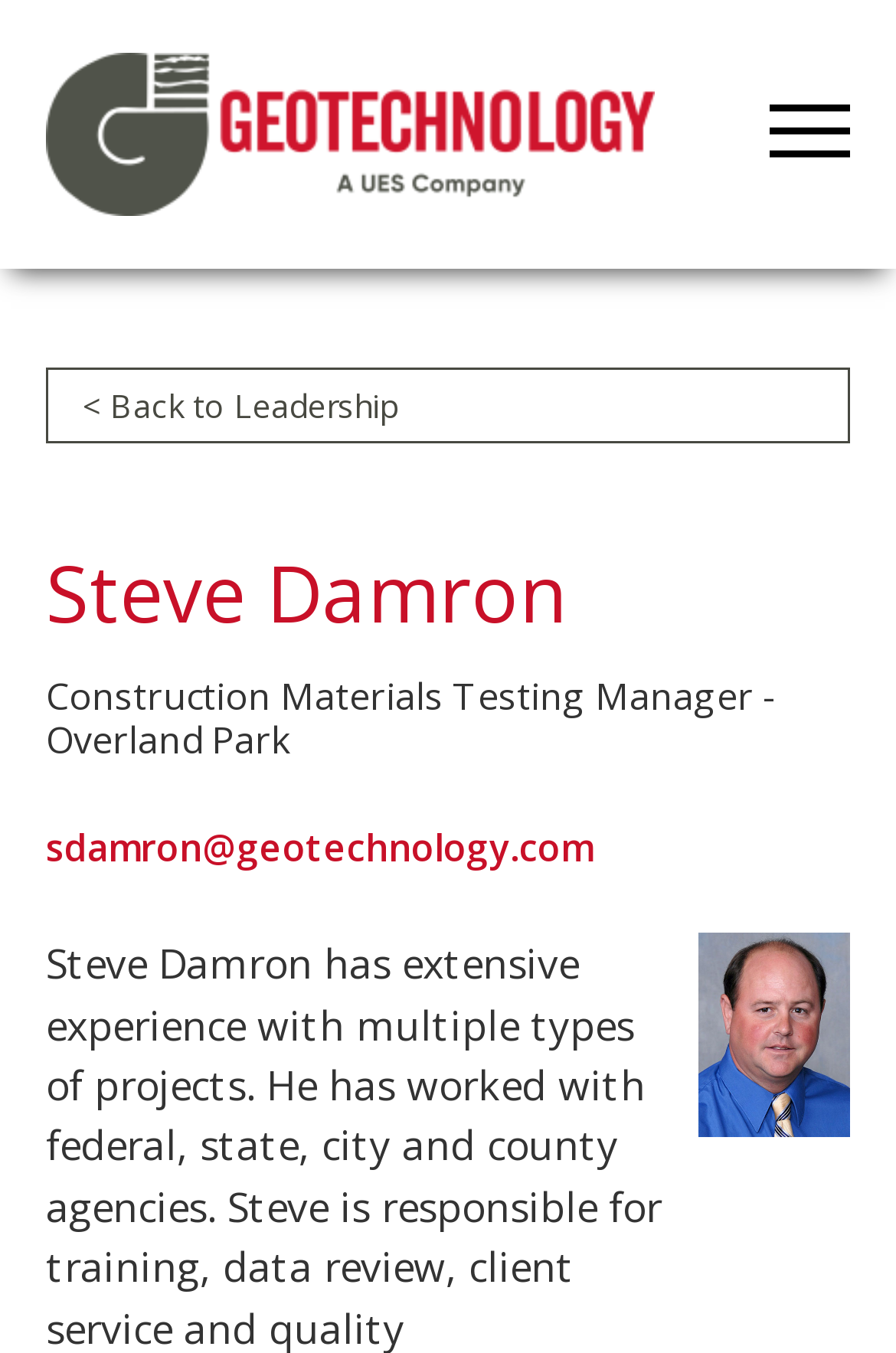Bounding box coordinates are specified in the format (top-left x, top-left y, bottom-right x, bottom-right y). All values are floating point numbers bounded between 0 and 1. Please provide the bounding box coordinate of the region this sentence describes: sdamron@geotechnology.com

[0.051, 0.608, 0.662, 0.645]